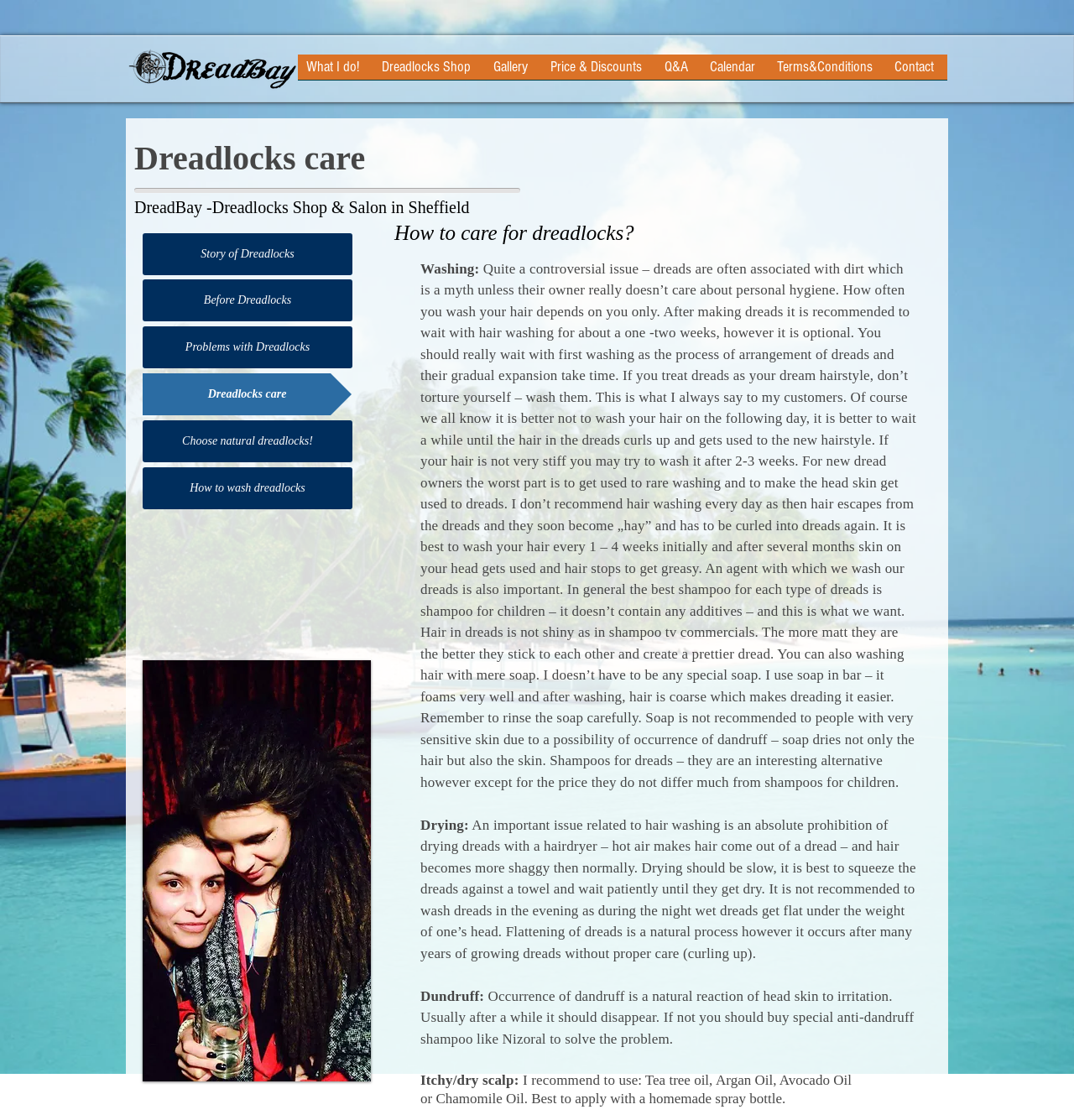What is the recommended shampoo for dreadlocks?
Give a comprehensive and detailed explanation for the question.

The text states that the best shampoo for each type of dreads is shampoo for children, as it doesn't contain any additives, which is what we want for dreadlocks.